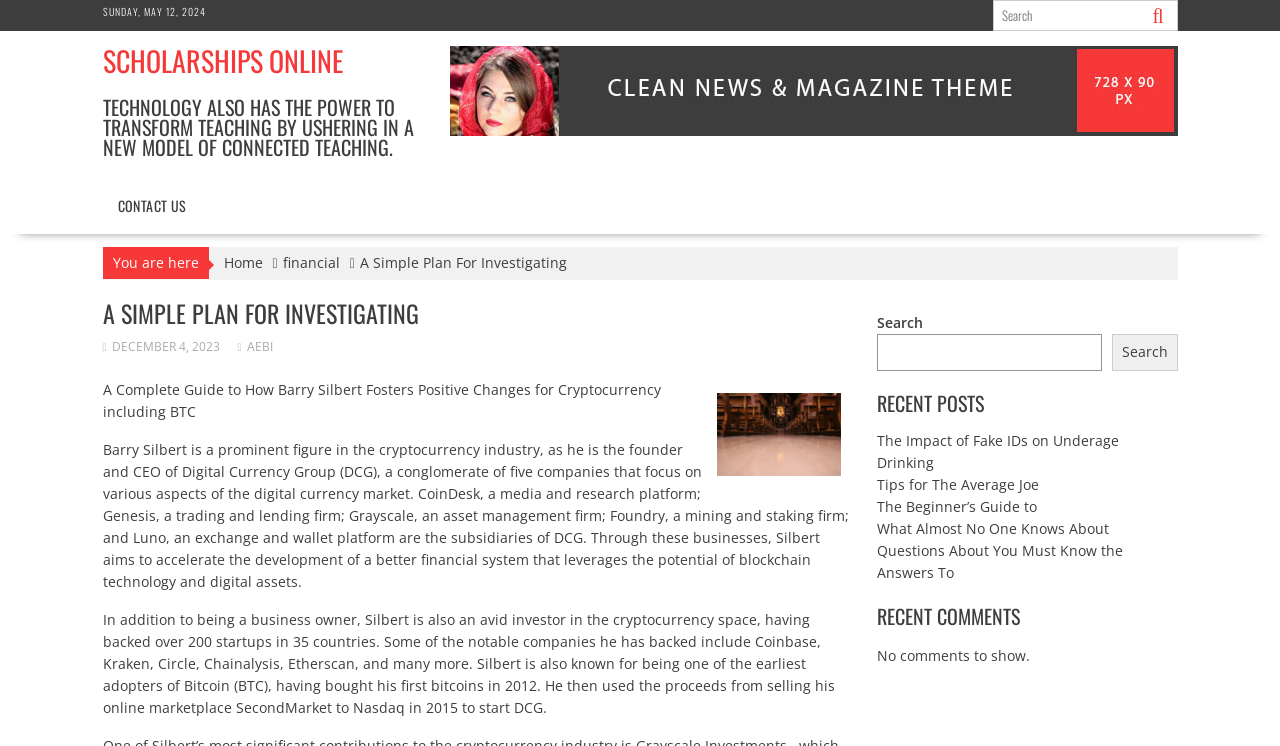Locate the bounding box coordinates of the element you need to click to accomplish the task described by this instruction: "Read about A Simple Plan For Investigating".

[0.08, 0.402, 0.668, 0.48]